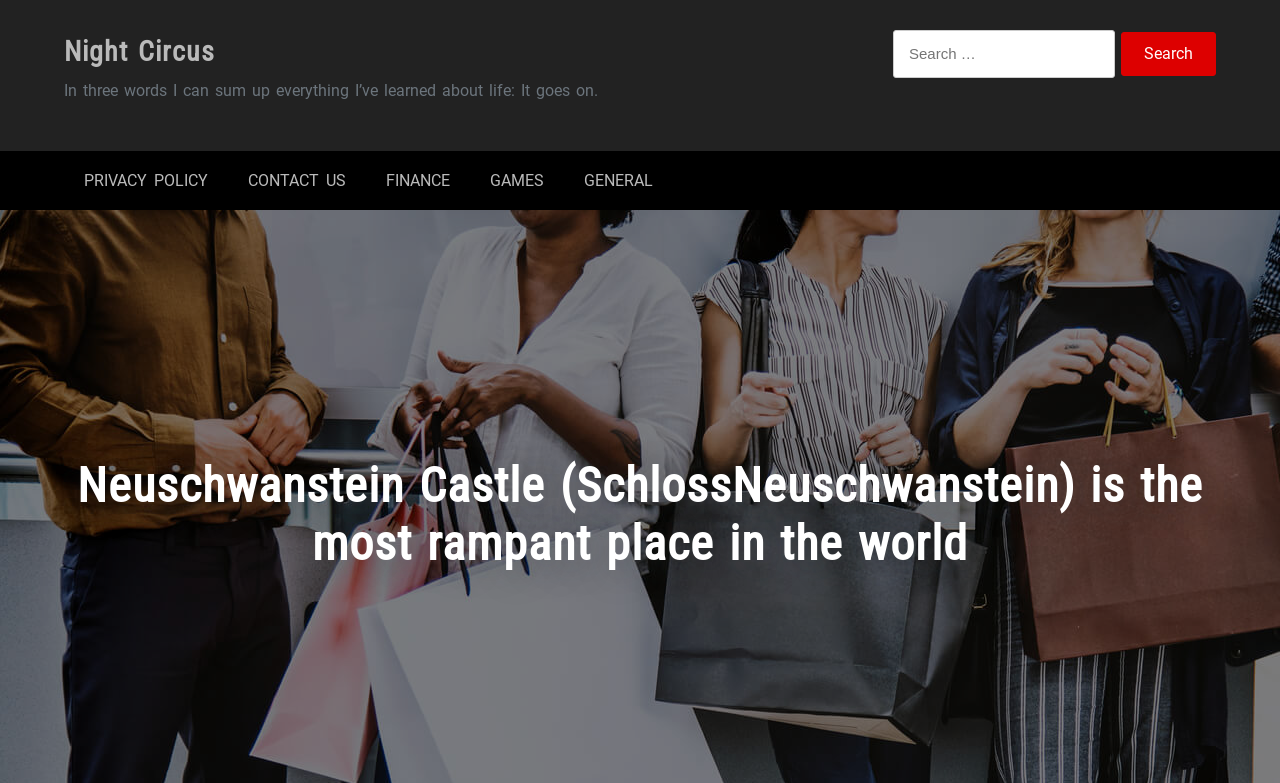Provide your answer in a single word or phrase: 
What is the name of the castle mentioned?

Neuschwanstein Castle